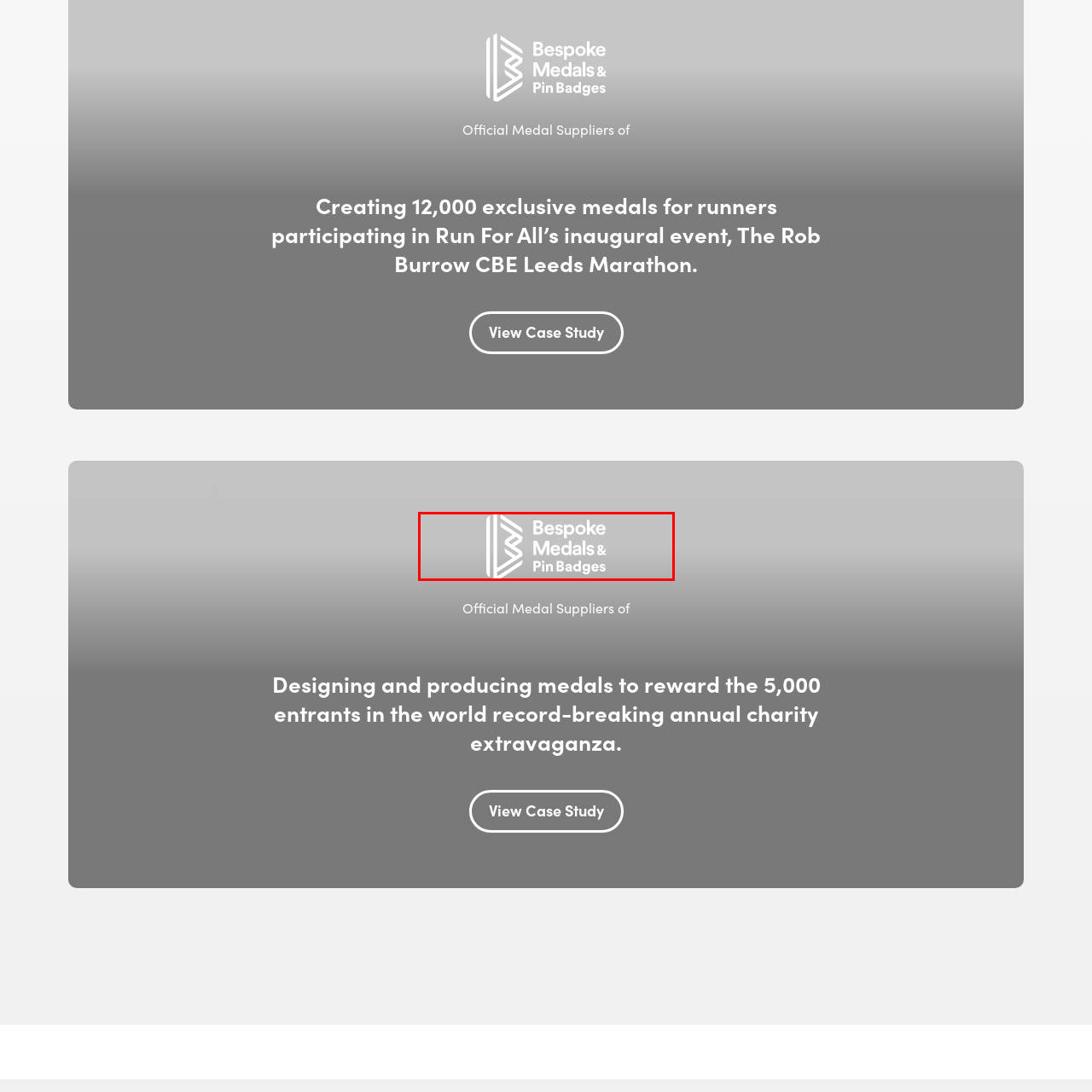What event is Bespoke Medals & Pin Badges involved in as an official medal supplier?
Direct your attention to the image encased in the red bounding box and answer the question thoroughly, relying on the visual data provided.

The caption states that Bespoke Medals & Pin Badges is involved in significant community and charitable activities, specifically mentioning their role as official medal suppliers for events like the Rob Burrow CBE Leeds Marathon.